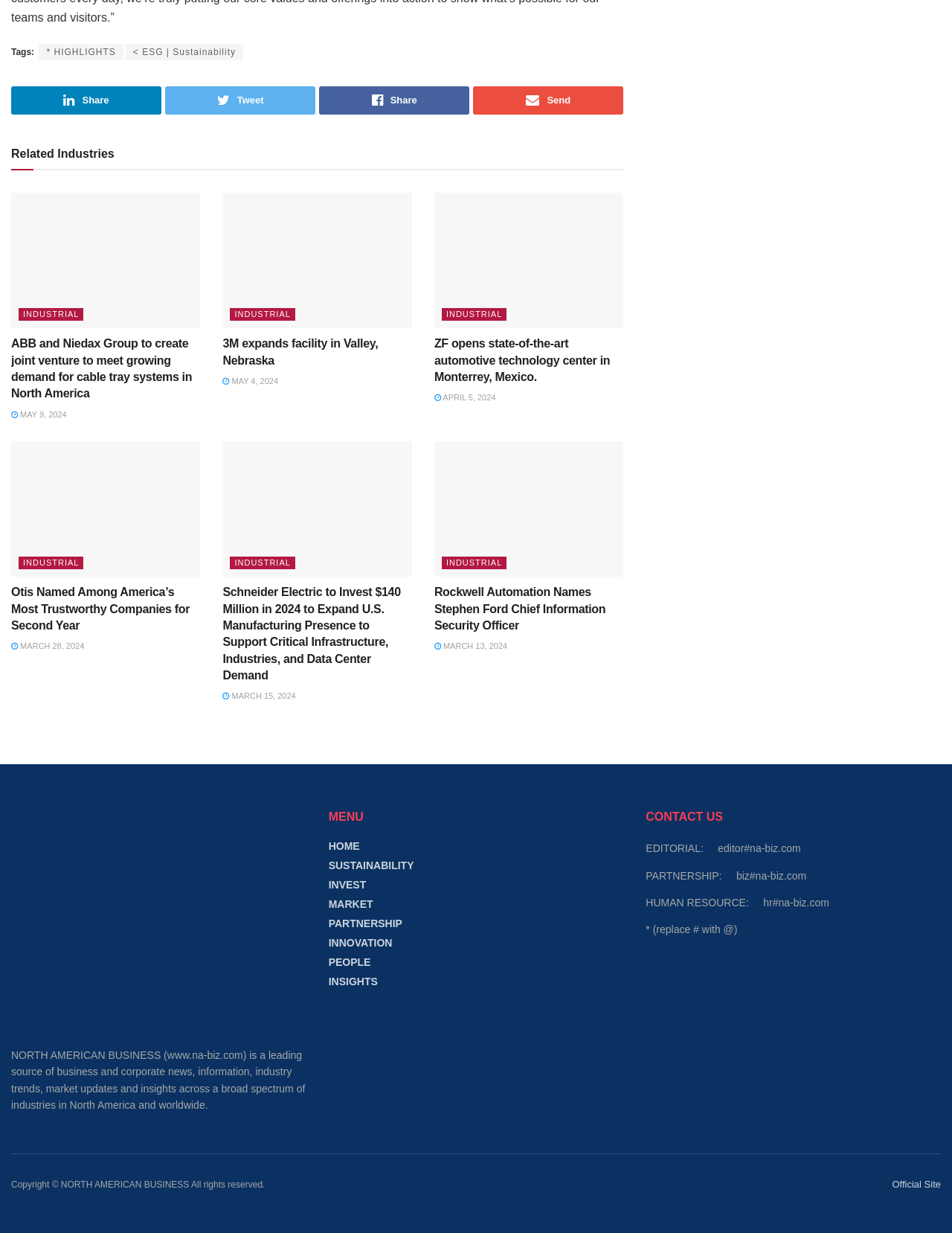Can you determine the bounding box coordinates of the area that needs to be clicked to fulfill the following instruction: "Share the page on social media"?

[0.012, 0.07, 0.17, 0.093]